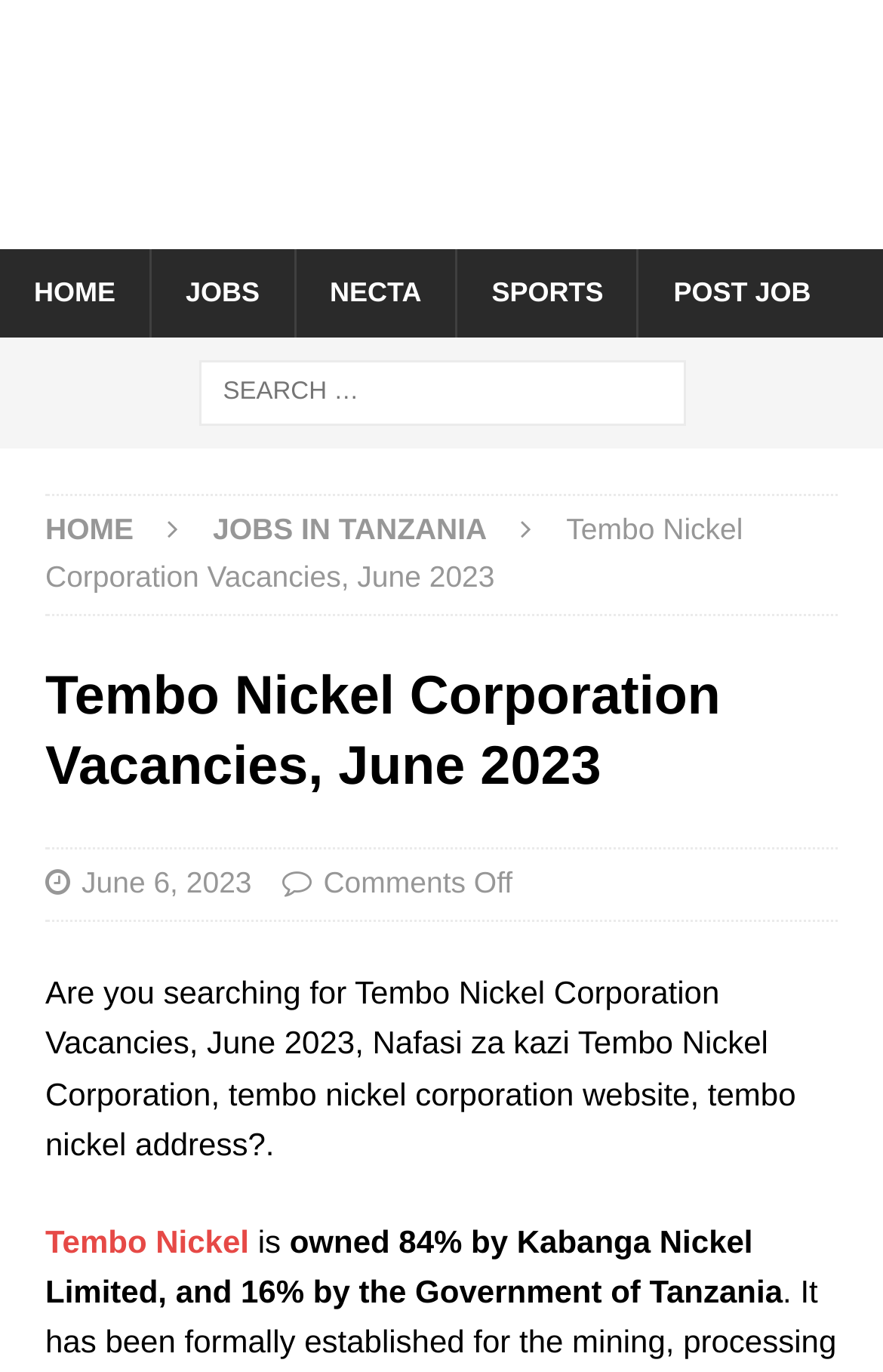Please locate the bounding box coordinates of the element's region that needs to be clicked to follow the instruction: "search for jobs". The bounding box coordinates should be provided as four float numbers between 0 and 1, i.e., [left, top, right, bottom].

[0.224, 0.263, 0.776, 0.311]